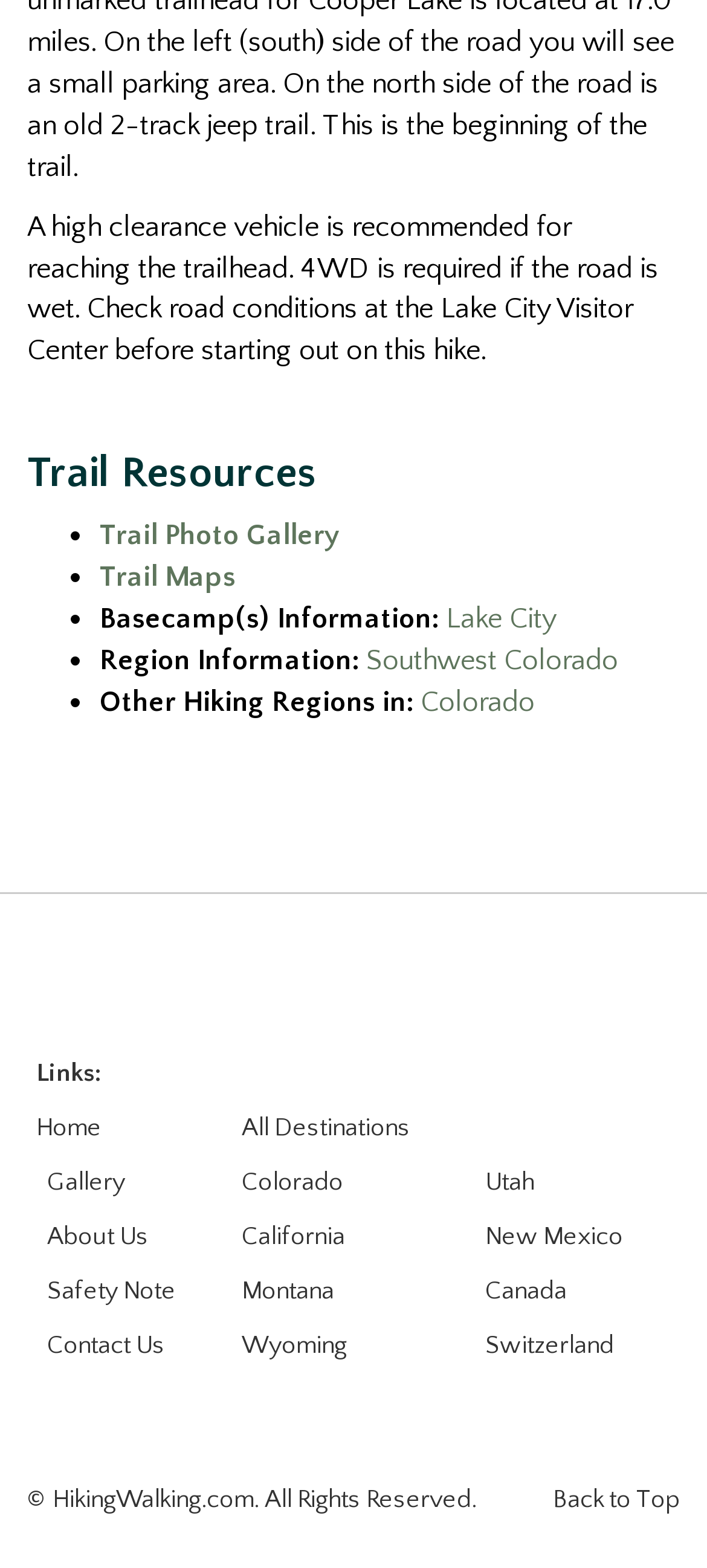Please determine the bounding box coordinates of the section I need to click to accomplish this instruction: "Go back to top".

[0.782, 0.948, 0.962, 0.966]